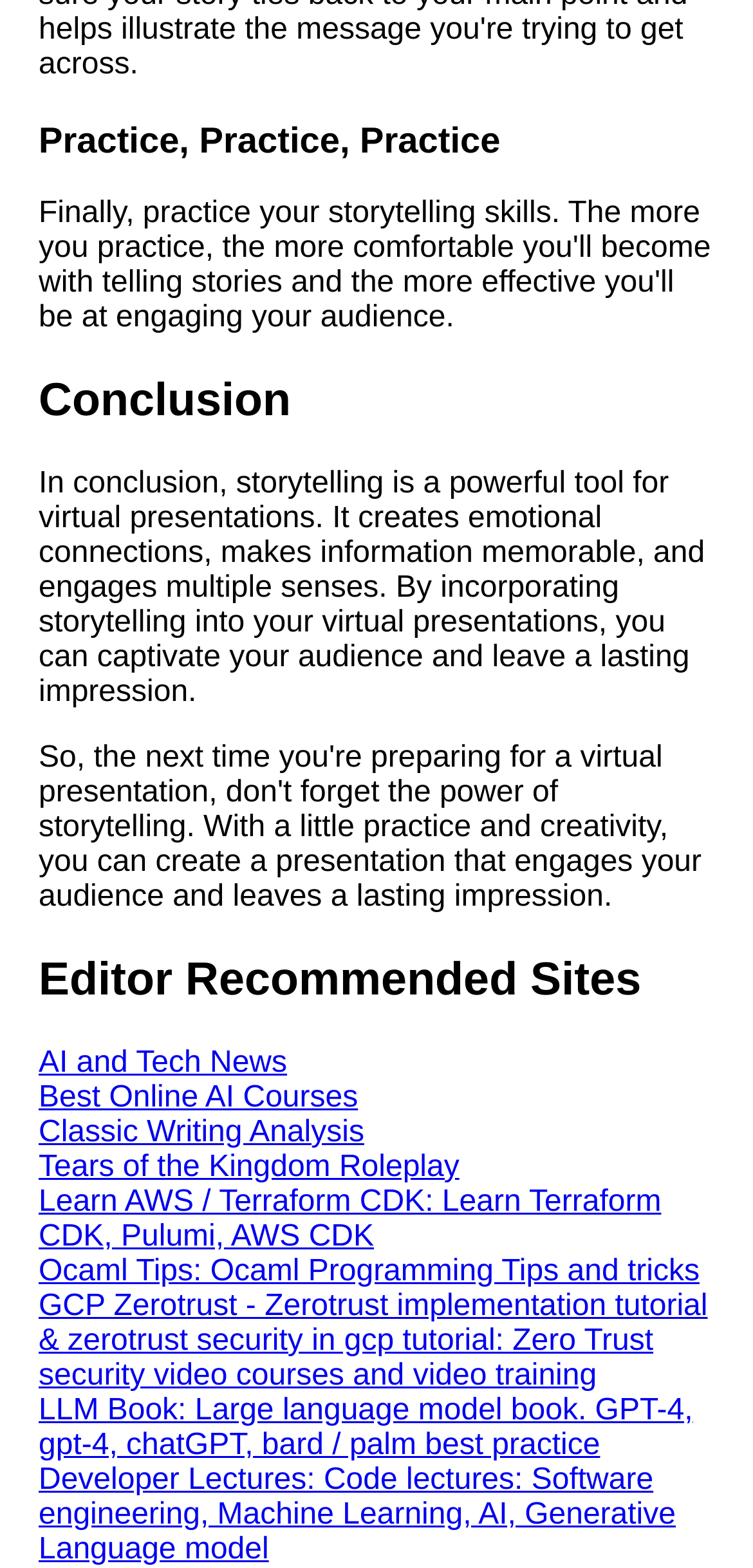Identify the bounding box coordinates of the clickable section necessary to follow the following instruction: "Learn about Ocaml Tips". The coordinates should be presented as four float numbers from 0 to 1, i.e., [left, top, right, bottom].

[0.051, 0.8, 0.929, 0.821]